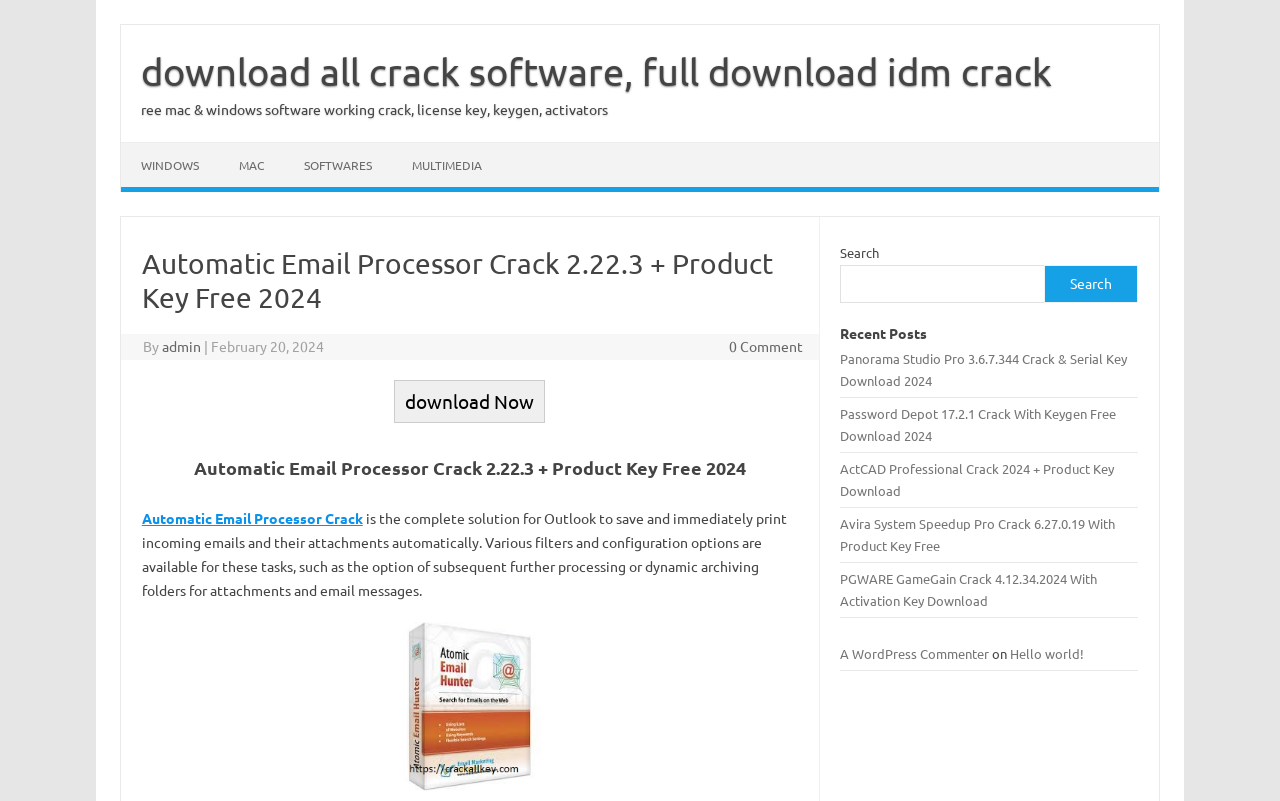Reply to the question with a brief word or phrase: What is the purpose of the 'download Now' button?

To download the software